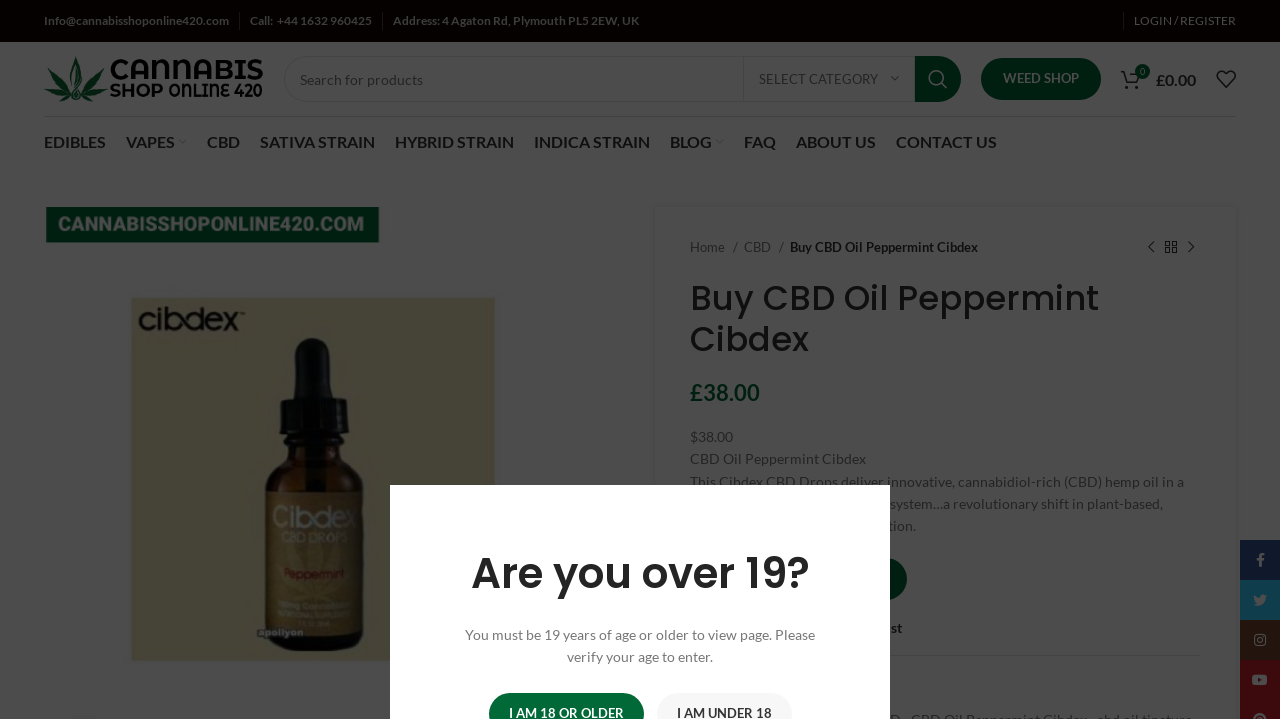Determine the bounding box coordinates of the target area to click to execute the following instruction: "View edibles."

[0.034, 0.17, 0.083, 0.225]